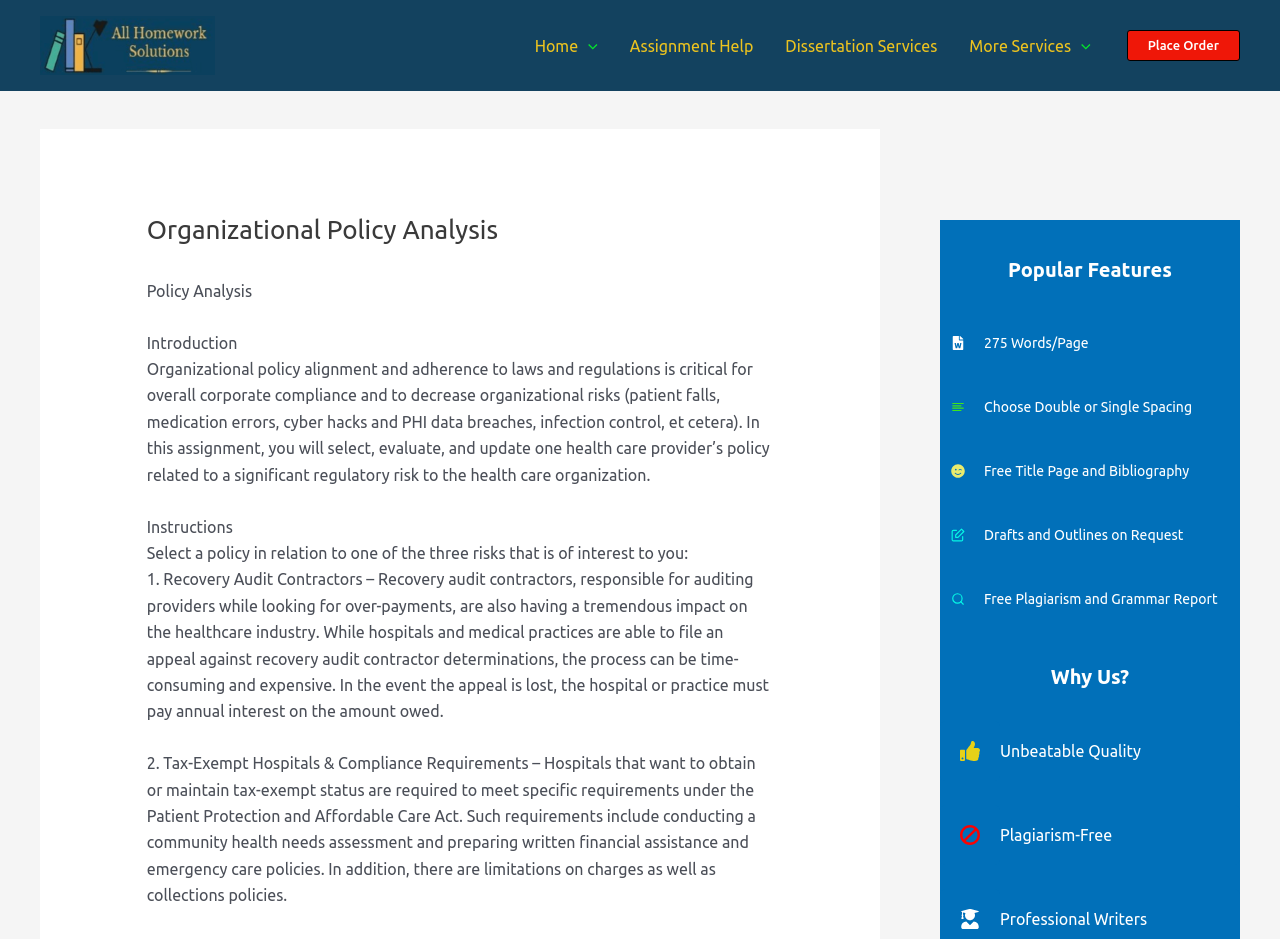Find the bounding box coordinates for the area you need to click to carry out the instruction: "Click on the 'Place Order' button". The coordinates should be four float numbers between 0 and 1, indicated as [left, top, right, bottom].

[0.88, 0.032, 0.969, 0.065]